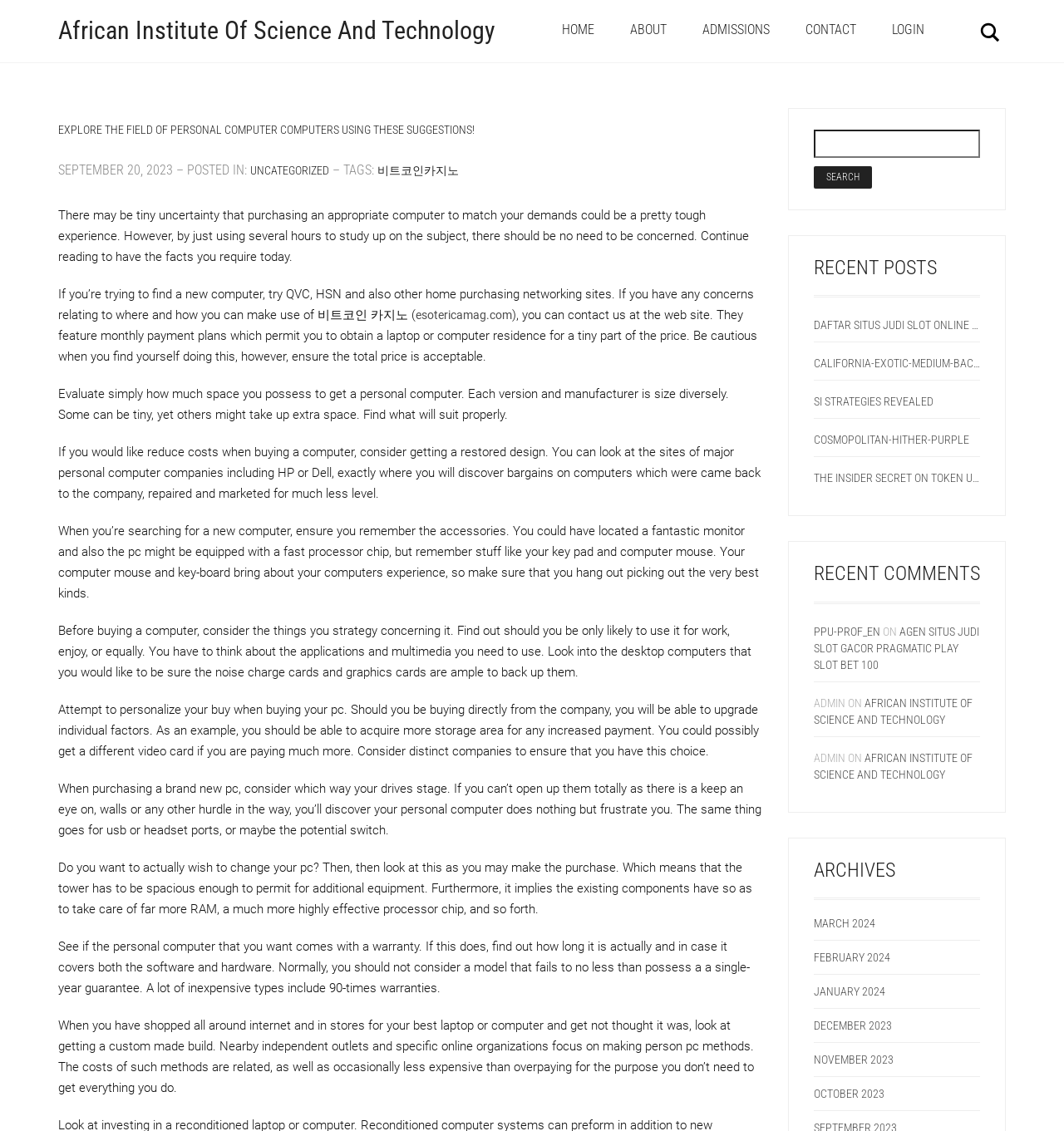Give a one-word or one-phrase response to the question: 
What is the website's name?

African Institute Of Science And Technology